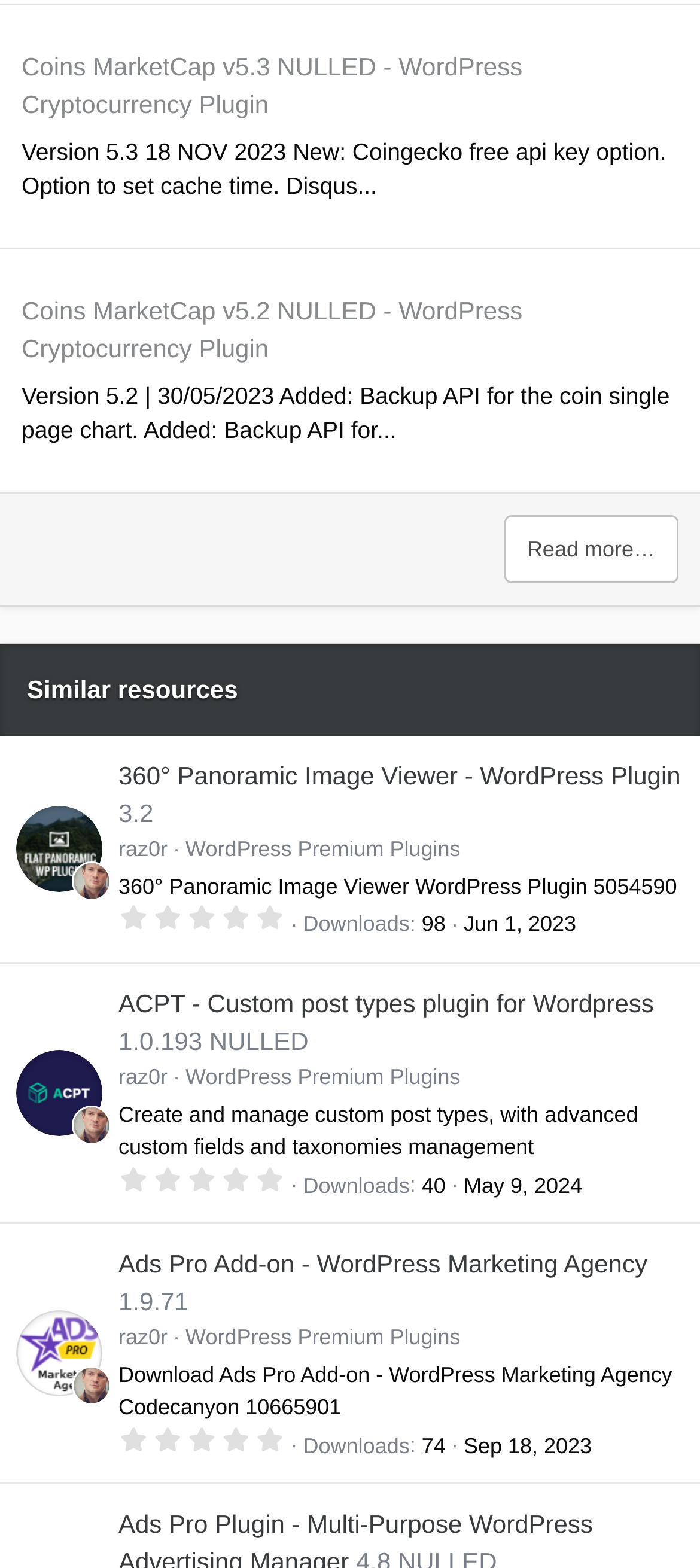Please predict the bounding box coordinates (top-left x, top-left y, bottom-right x, bottom-right y) for the UI element in the screenshot that fits the description: Online status

[0.329, 0.875, 0.539, 0.909]